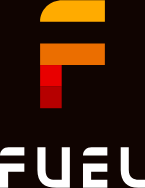What does the stylized letter 'F' symbolize?
Utilize the image to construct a detailed and well-explained answer.

The question asks about the symbolism of the stylized letter 'F' in the logo. The caption states that the stylized letter 'F' in a gradient of orange and yellow symbolizes energy and dynamism, which is the answer to this question.